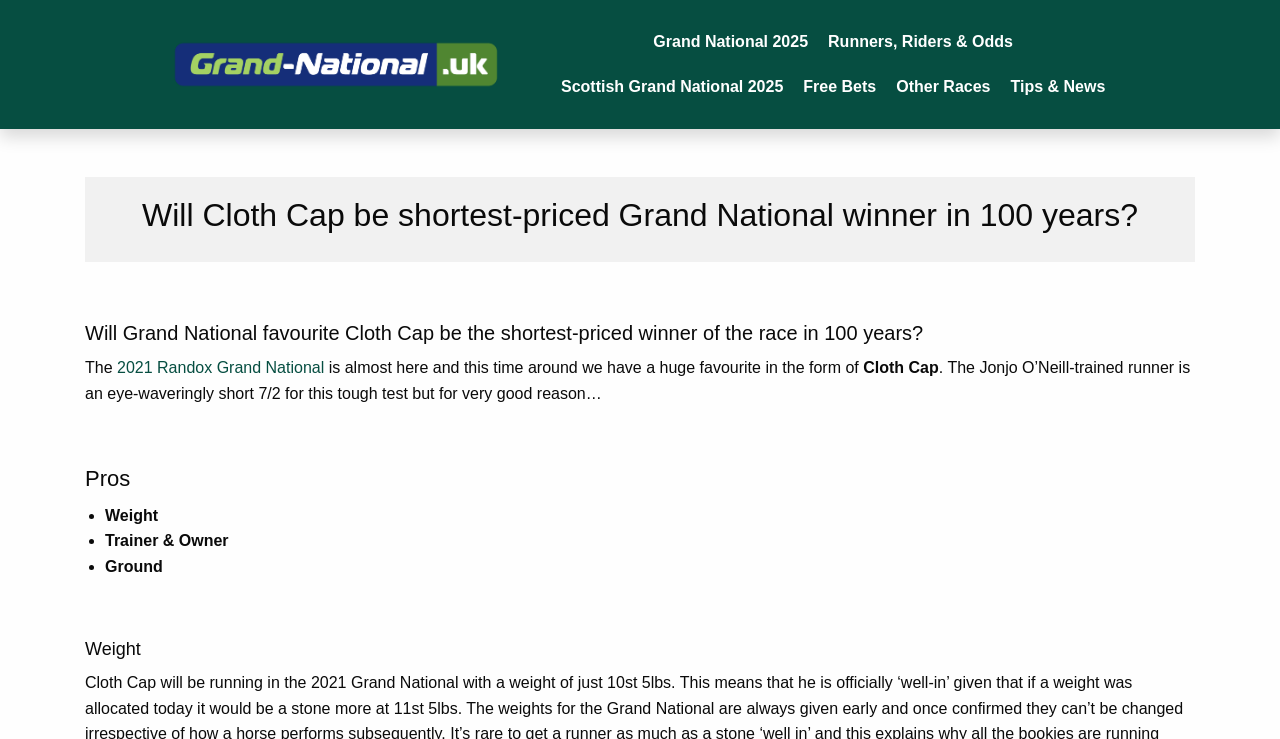What is the name of the race mentioned in the article?
Please respond to the question with a detailed and thorough explanation.

The answer can be found in the article's content, where it is mentioned that 'the 2021 Randox Grand National is almost here'.